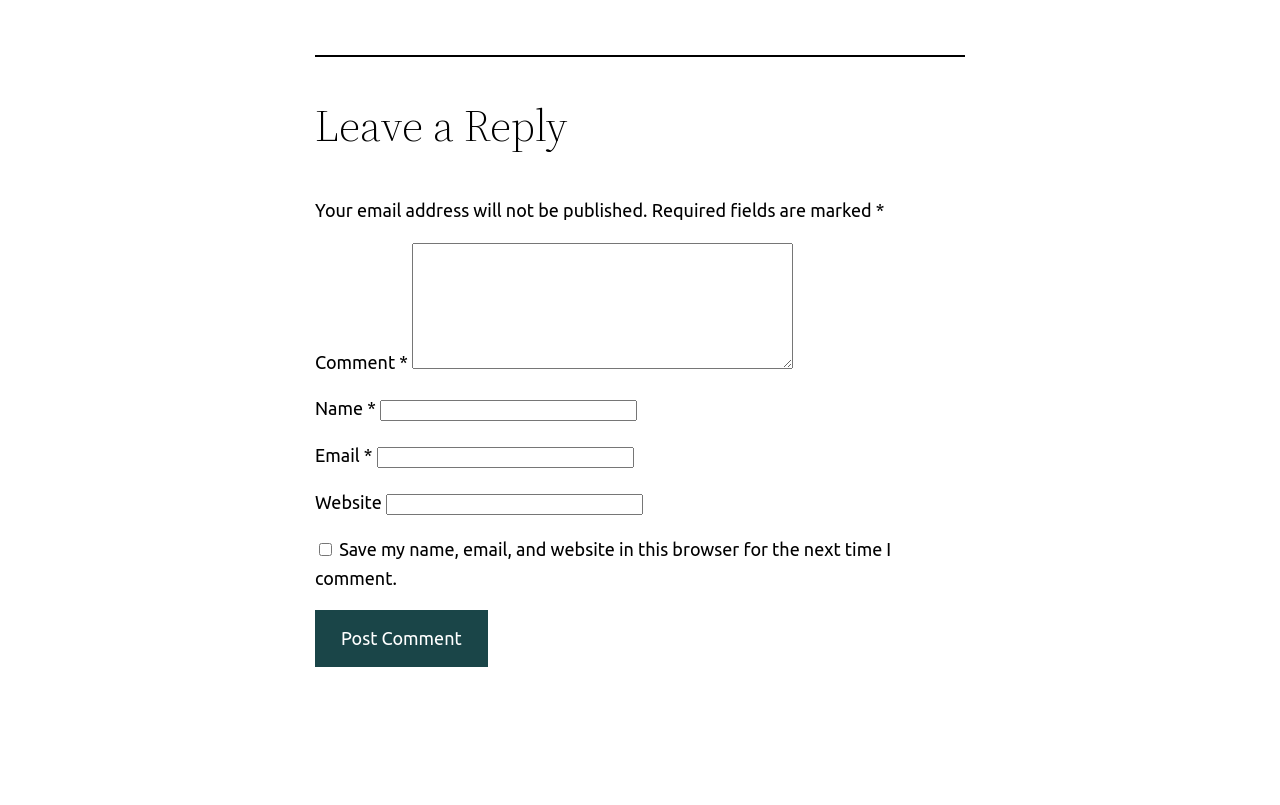Given the description "parent_node: Website name="url"", provide the bounding box coordinates of the corresponding UI element.

[0.301, 0.614, 0.502, 0.64]